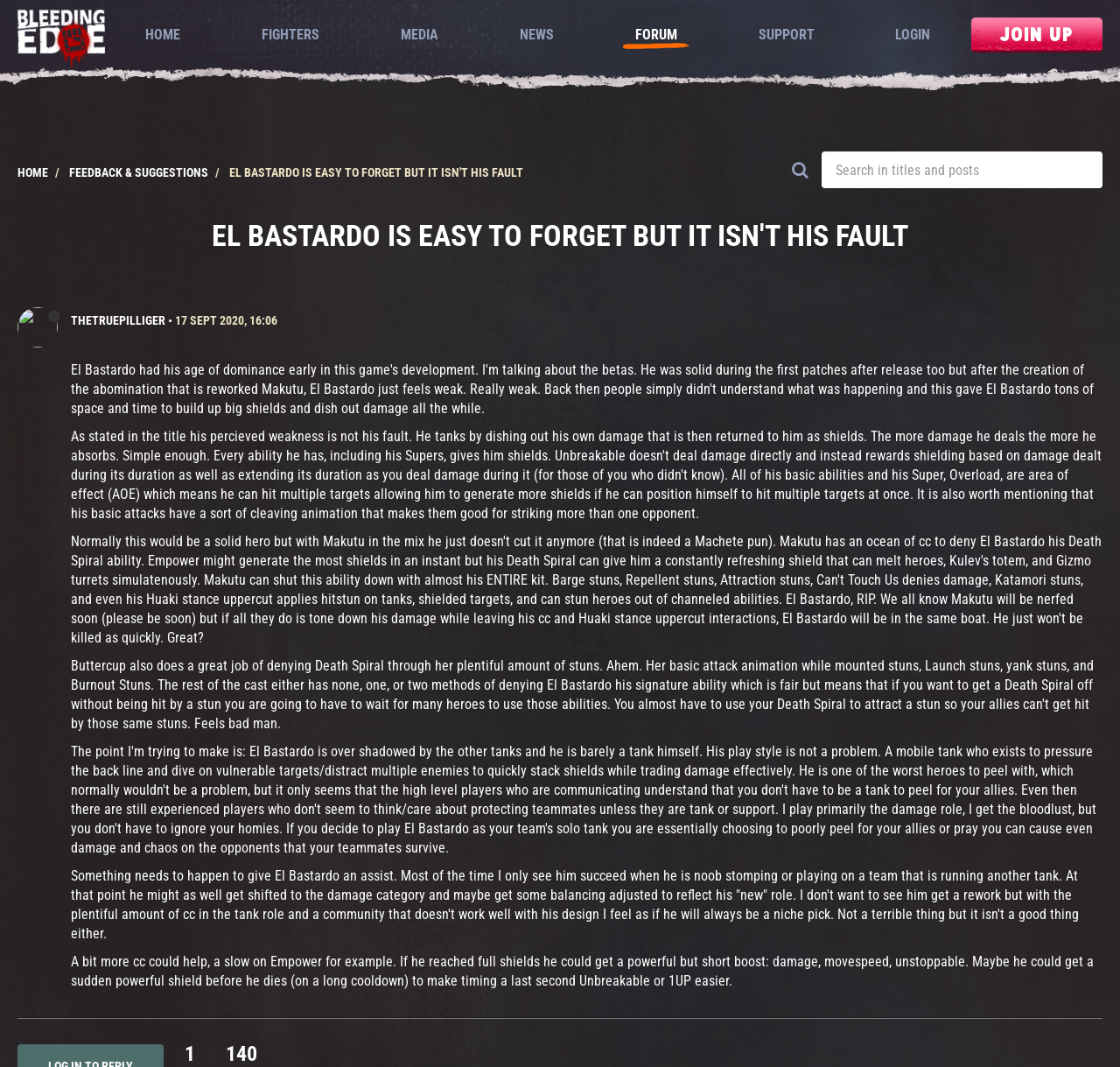Please locate the bounding box coordinates of the element that should be clicked to achieve the given instruction: "Search for something in the search bar".

[0.695, 0.139, 0.984, 0.179]